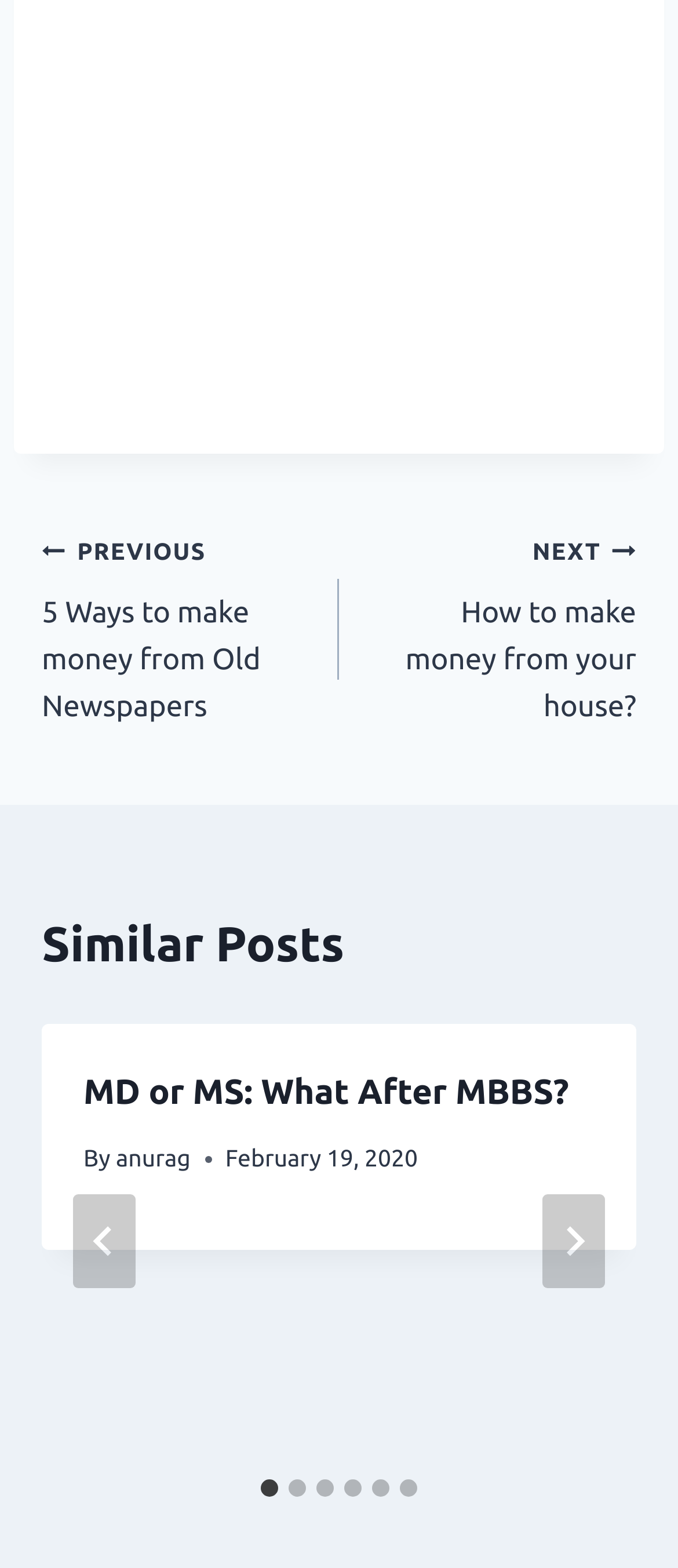Specify the bounding box coordinates for the region that must be clicked to perform the given instruction: "Go to last slide".

[0.108, 0.761, 0.2, 0.821]